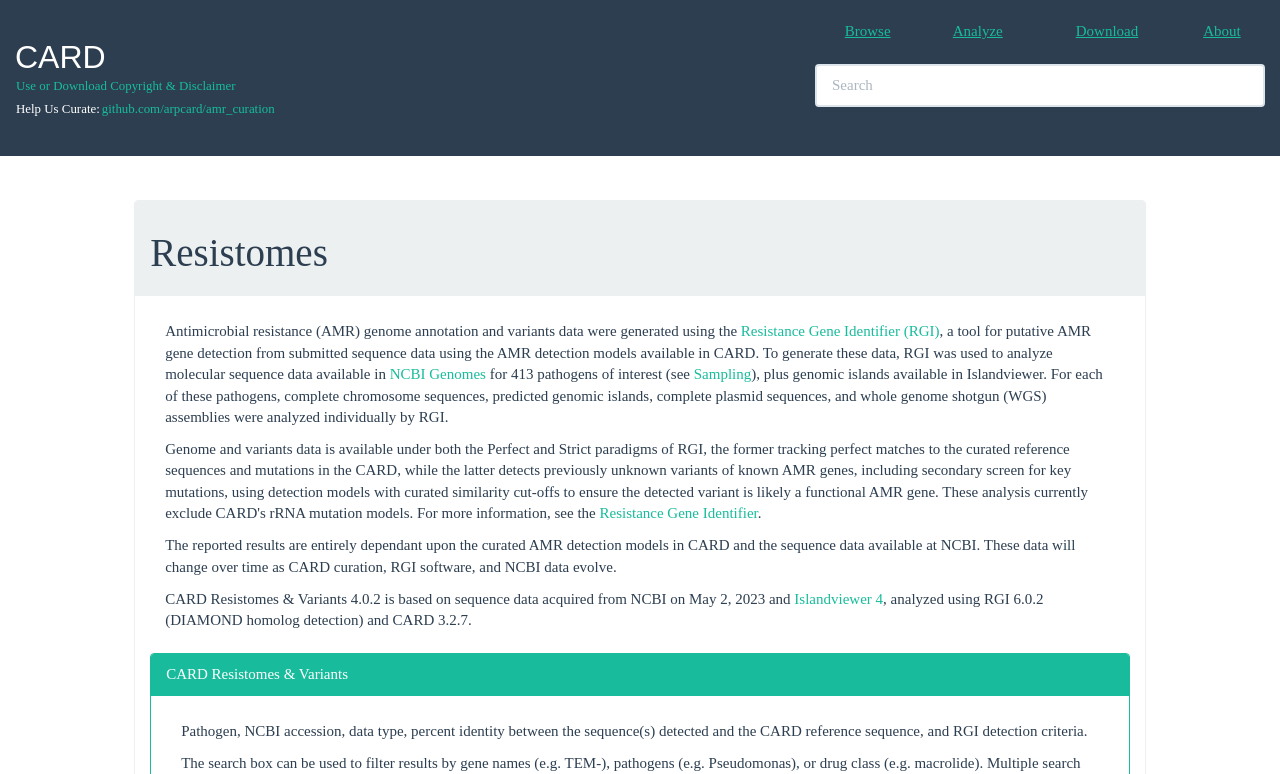Could you find the bounding box coordinates of the clickable area to complete this instruction: "Learn more about Resistomes"?

[0.117, 0.3, 0.883, 0.355]